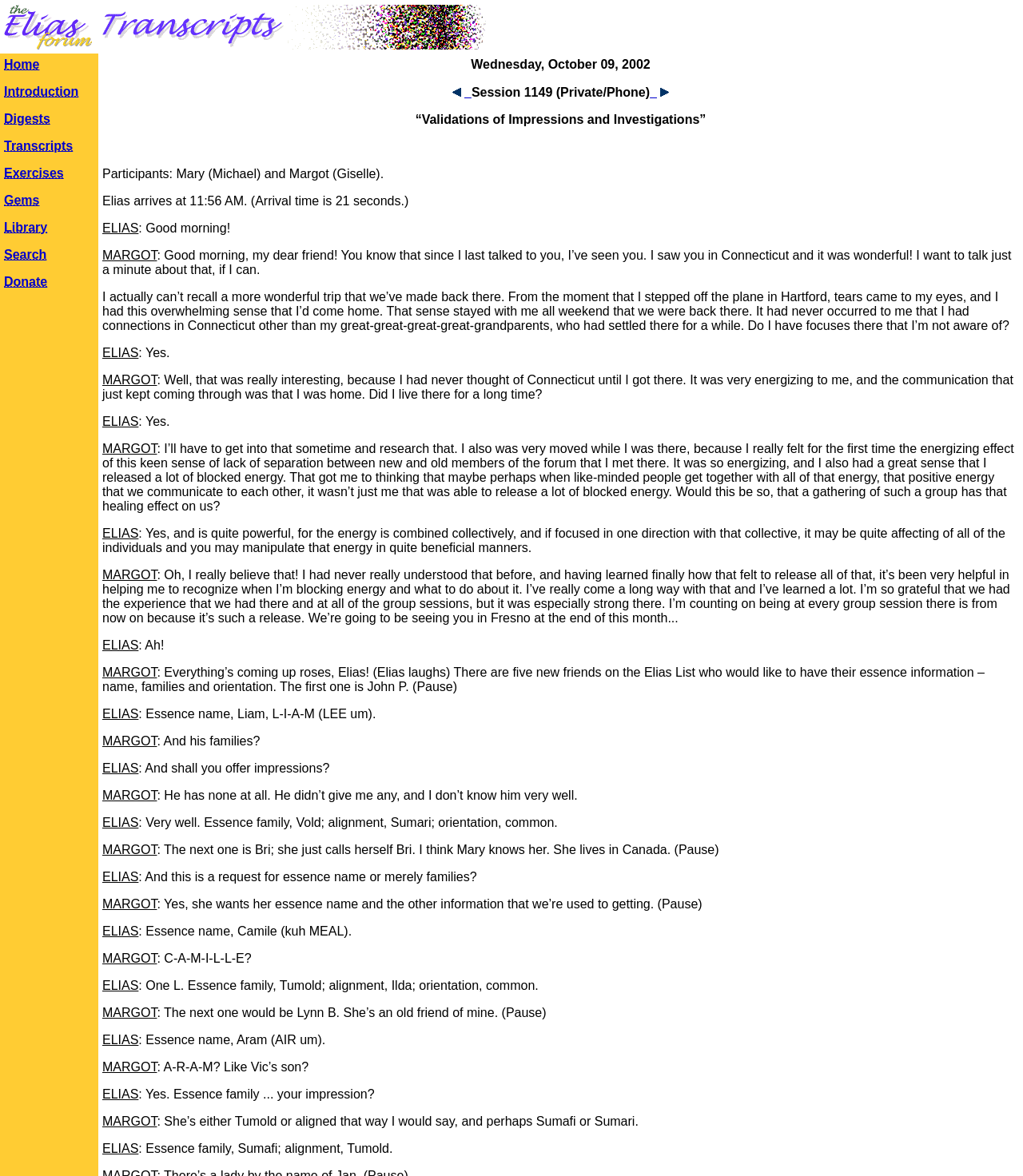Using the given element description, provide the bounding box coordinates (top-left x, top-left y, bottom-right x, bottom-right y) for the corresponding UI element in the screenshot: Openers

None